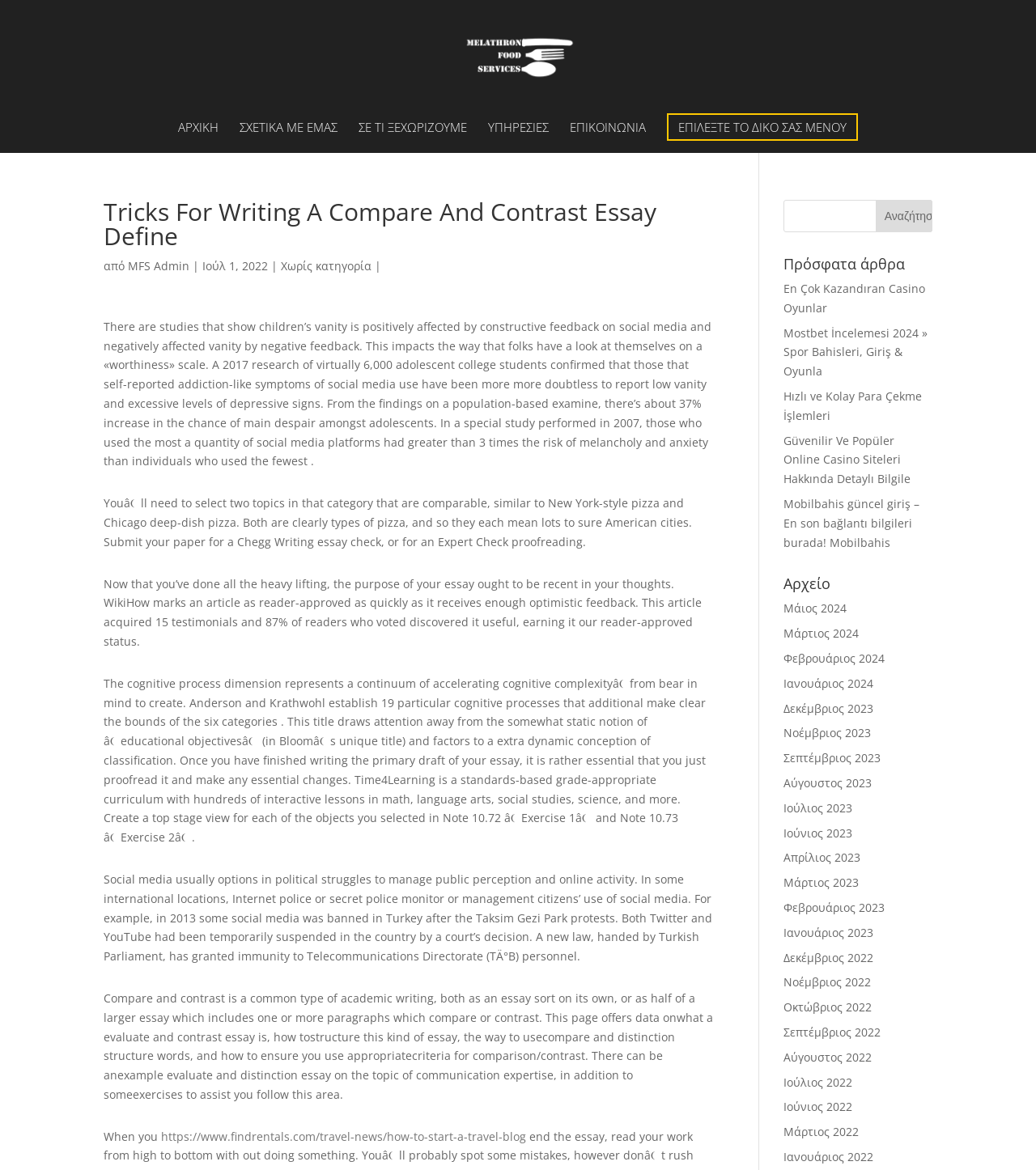Please determine the bounding box coordinates of the element's region to click for the following instruction: "Click on the 'ΕΠΙΚΟΙΝΩΝΙΑ' link".

[0.55, 0.104, 0.623, 0.131]